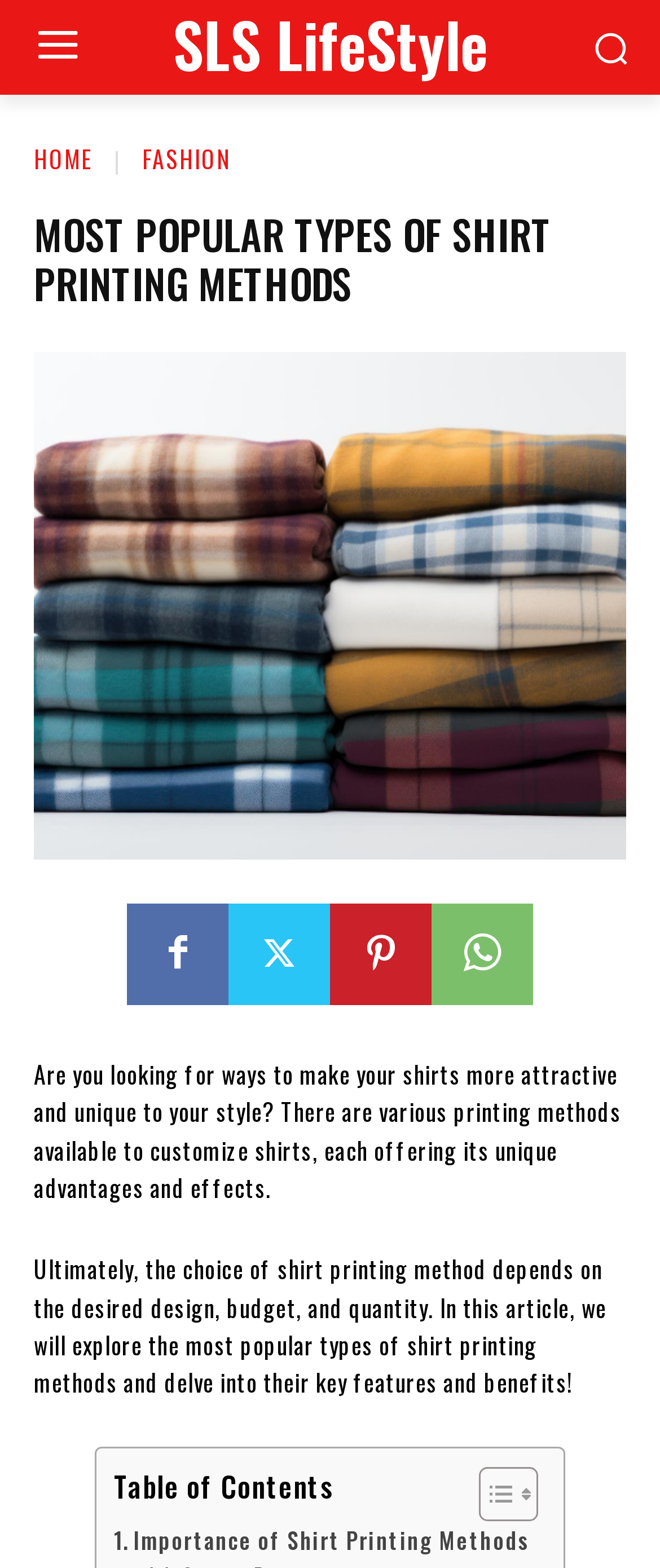How many types of shirt printing methods are discussed in this article?
Answer the question with a detailed and thorough explanation.

Although the exact number is not specified, the article mentions that it will explore the most popular types of shirt printing methods, implying that there are multiple methods discussed in the article.